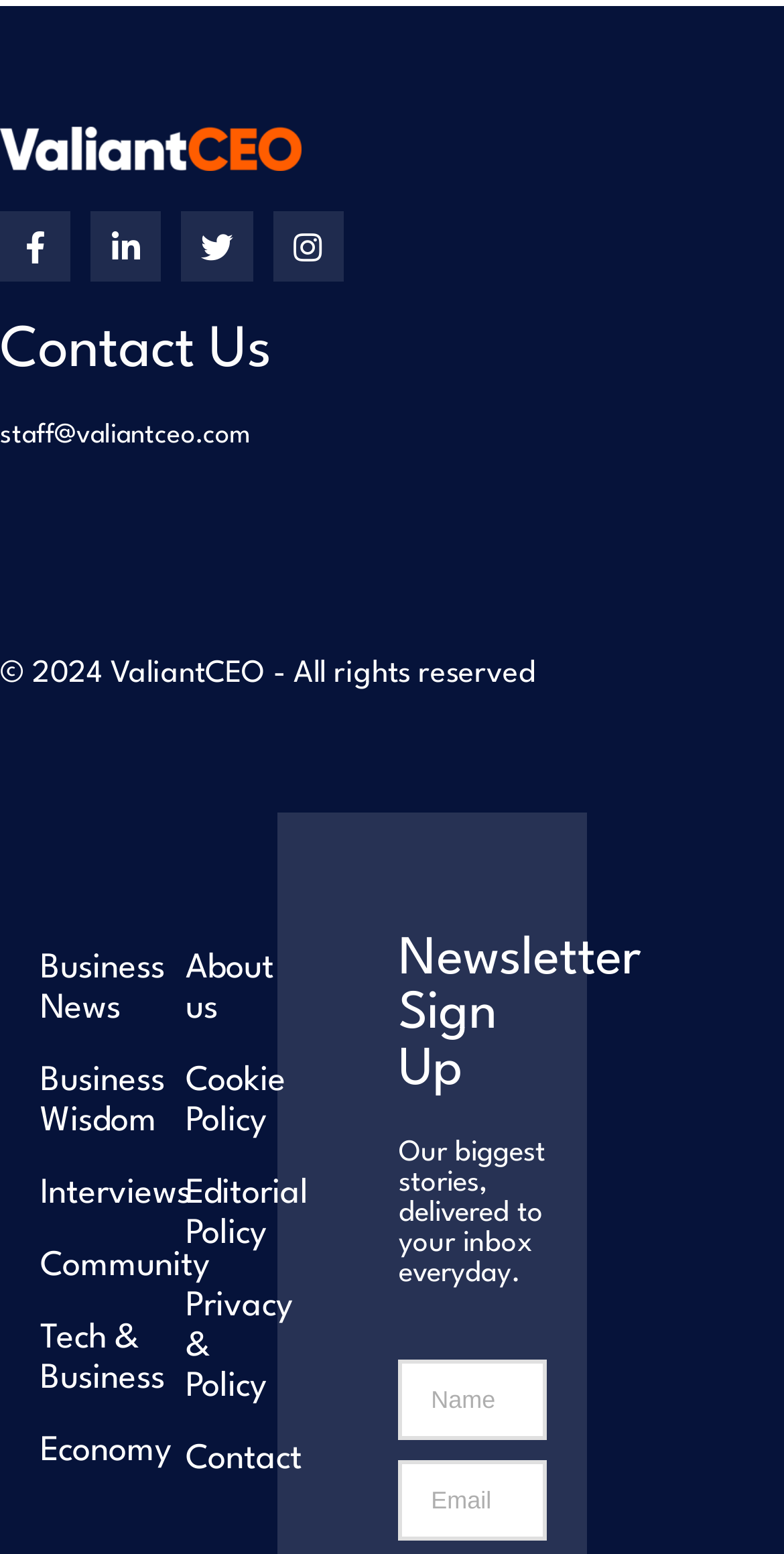Please indicate the bounding box coordinates for the clickable area to complete the following task: "Click on About us". The coordinates should be specified as four float numbers between 0 and 1, i.e., [left, top, right, bottom].

[0.186, 0.601, 0.355, 0.673]